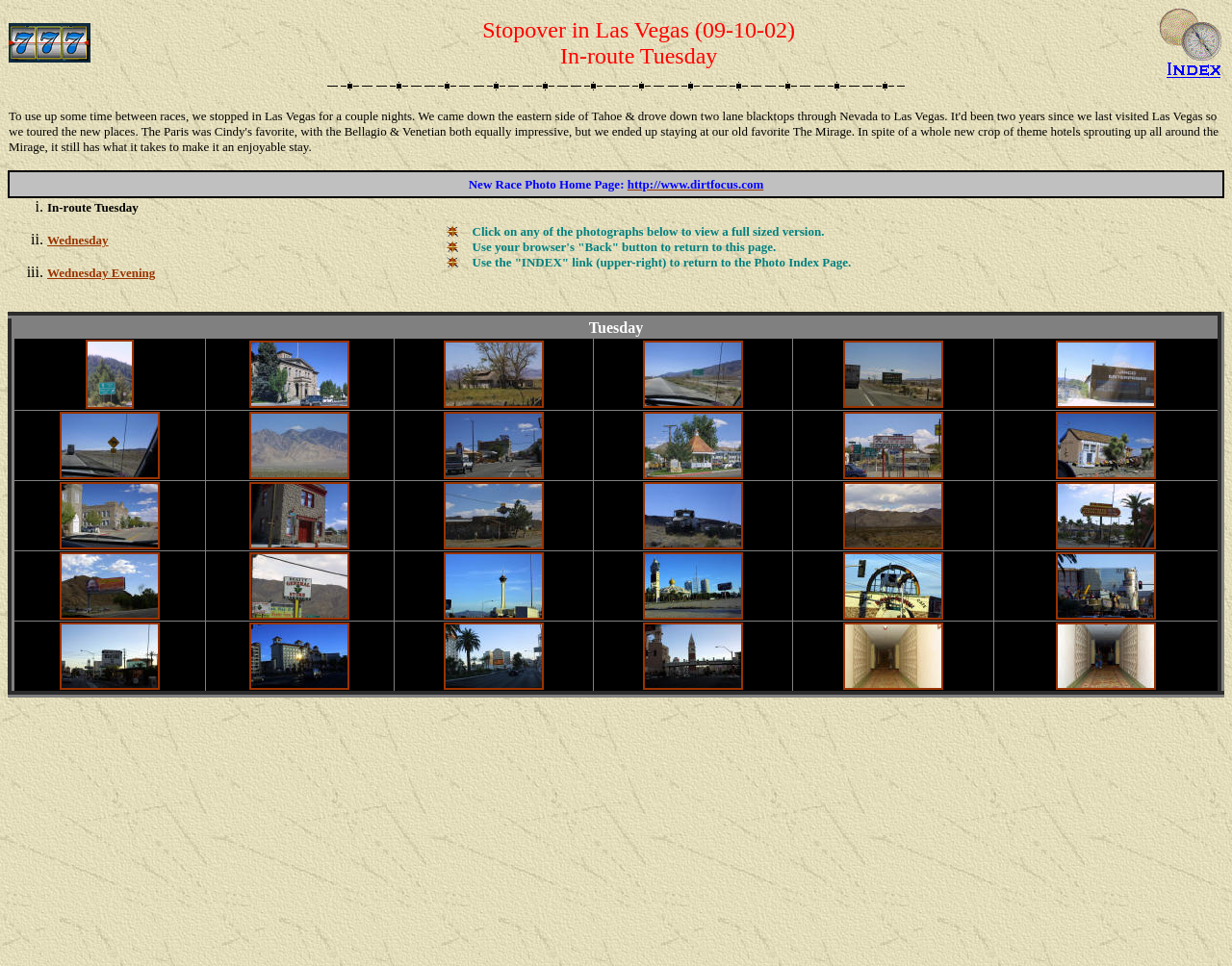Using the element description: "Wednesday Evening", determine the bounding box coordinates. The coordinates should be in the format [left, top, right, bottom], with values between 0 and 1.

[0.038, 0.275, 0.126, 0.29]